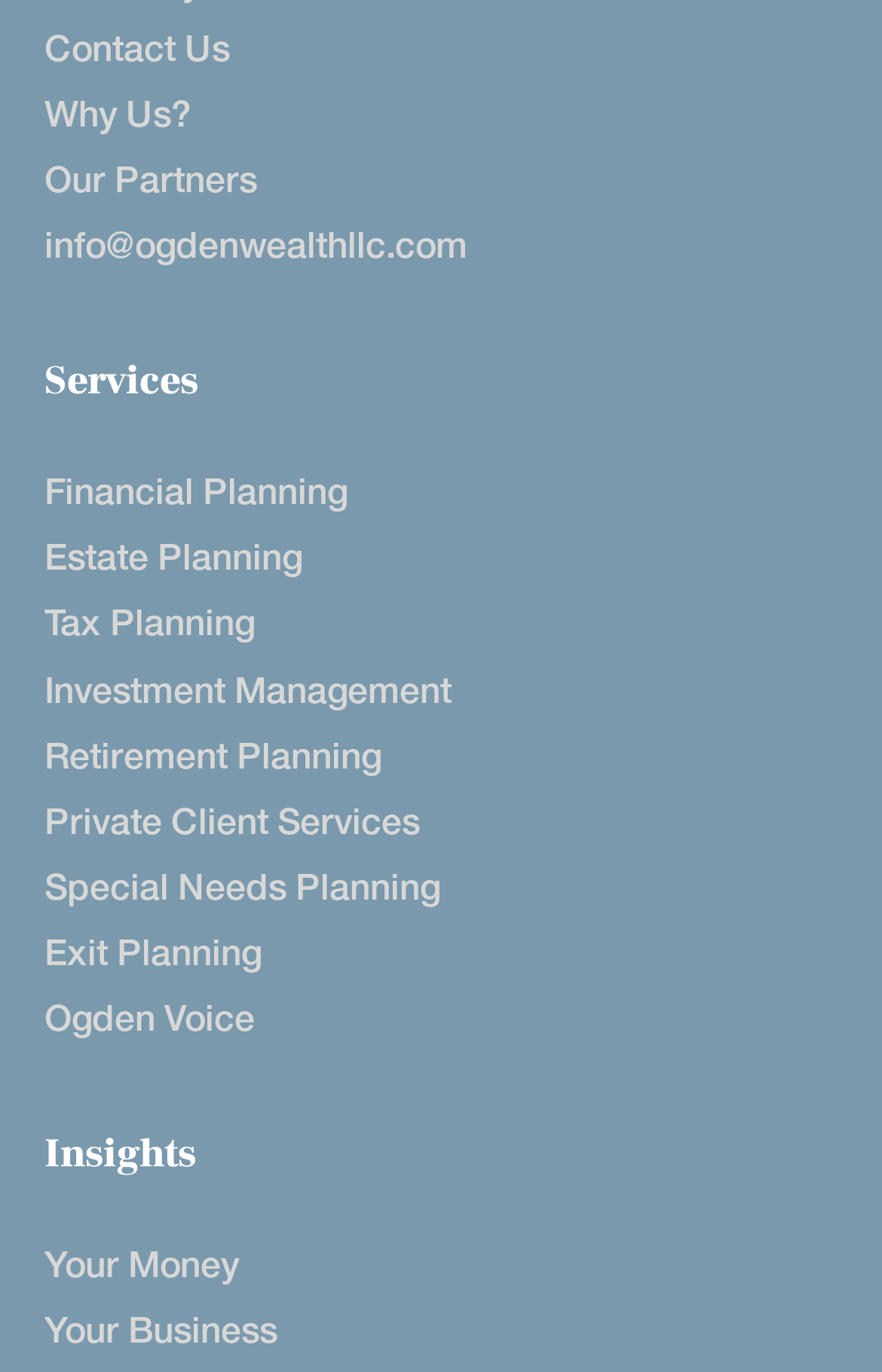Using the image as a reference, answer the following question in as much detail as possible:
What is the last service listed?

I looked at the links under the 'Services' heading and found that the last one is 'Ogden Voice'.